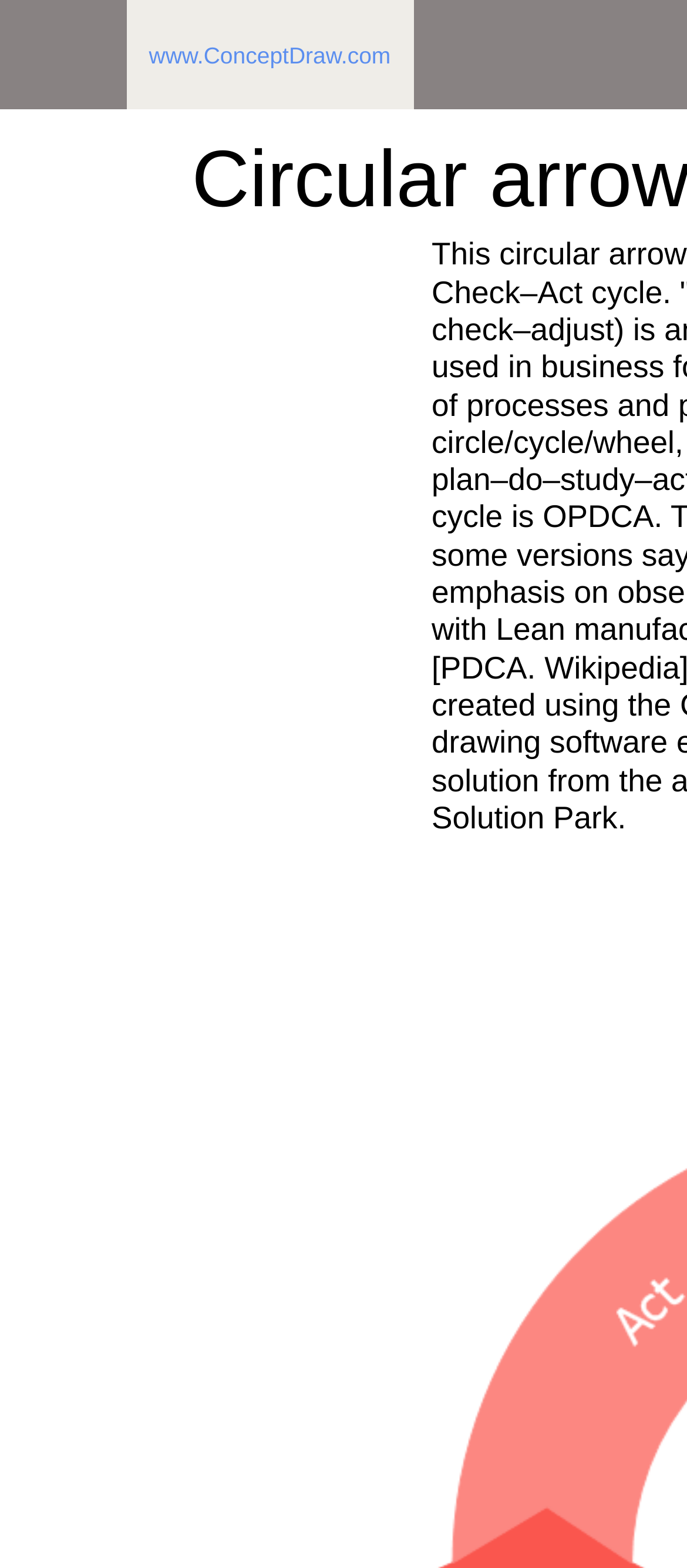Identify the bounding box of the HTML element described here: "www.ConceptDraw.com". Provide the coordinates as four float numbers between 0 and 1: [left, top, right, bottom].

[0.183, 0.0, 0.602, 0.07]